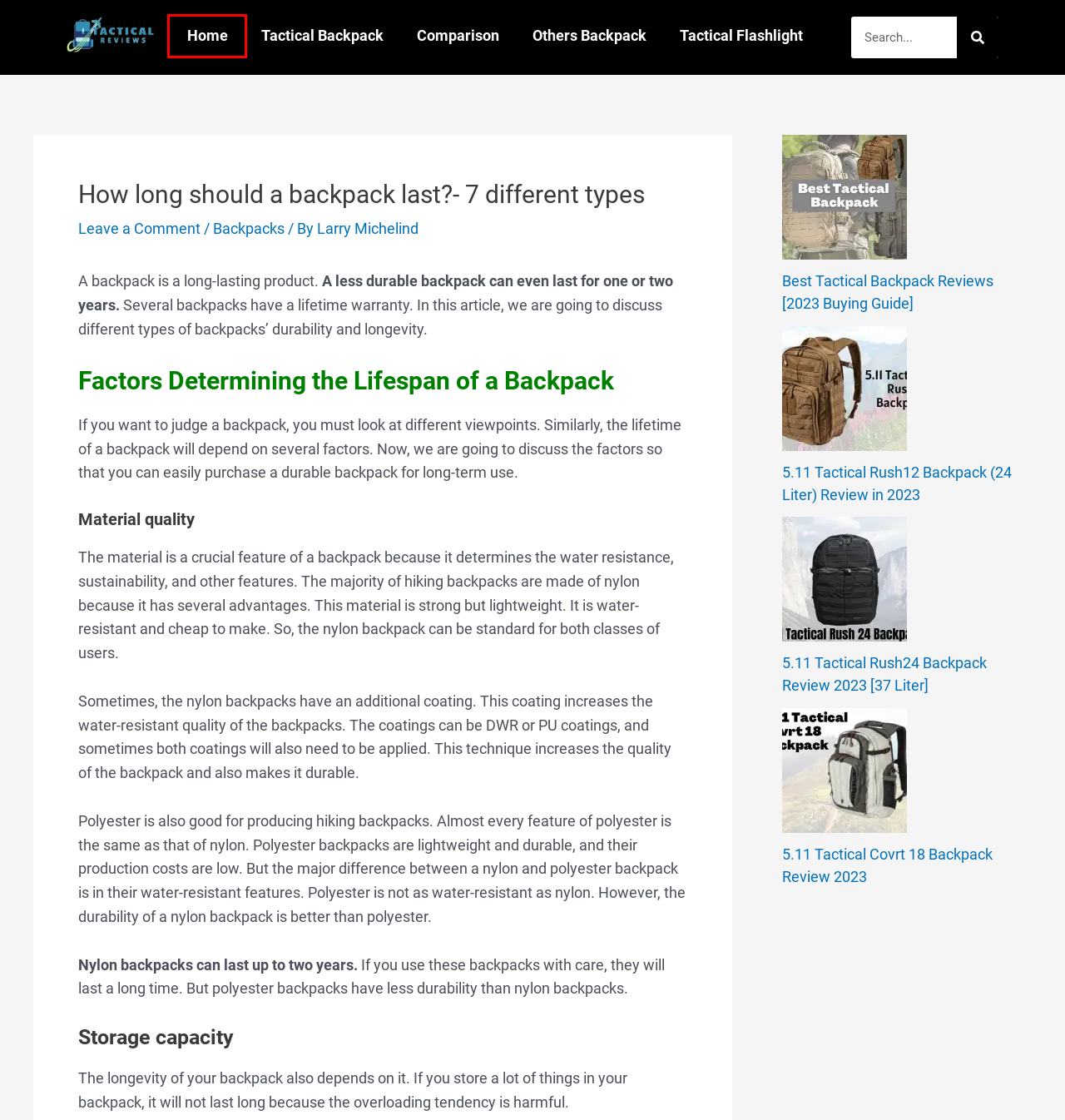Analyze the screenshot of a webpage with a red bounding box and select the webpage description that most accurately describes the new page resulting from clicking the element inside the red box. Here are the candidates:
A. Best Tactical Backpack Reviews [2023 Buying Guide]
B. Recycled Firefighter Backpack Review 2023
C. Tactical Reviews
D. Backpacks Archives -
E. 5.11 Tactical Rush12 Backpack (24 Liter) Review in 2023
F. 5.11 Tactical Rush24 Backpack Review 2023 [37 Liter]
G. Direct Action Dragon Egg Backpack Review 2023
H. Best Tactical Flashlight Reviews 2023 - Buying Guide

C